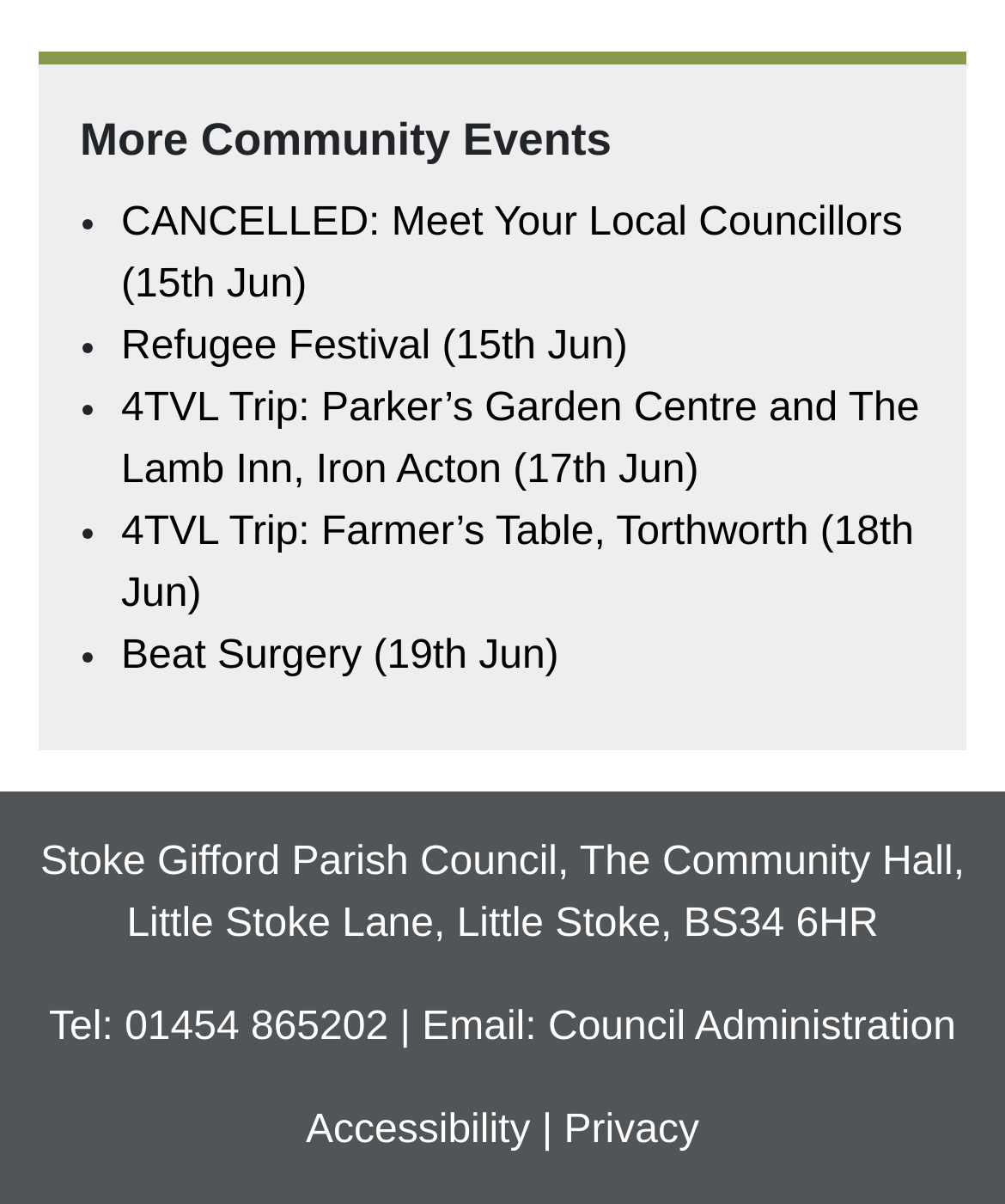What are the three links at the bottom of the page?
Provide an in-depth and detailed answer to the question.

I looked at the link elements at the bottom of the page and found three links: 'Council Administration', 'Accessibility', and 'Privacy'.